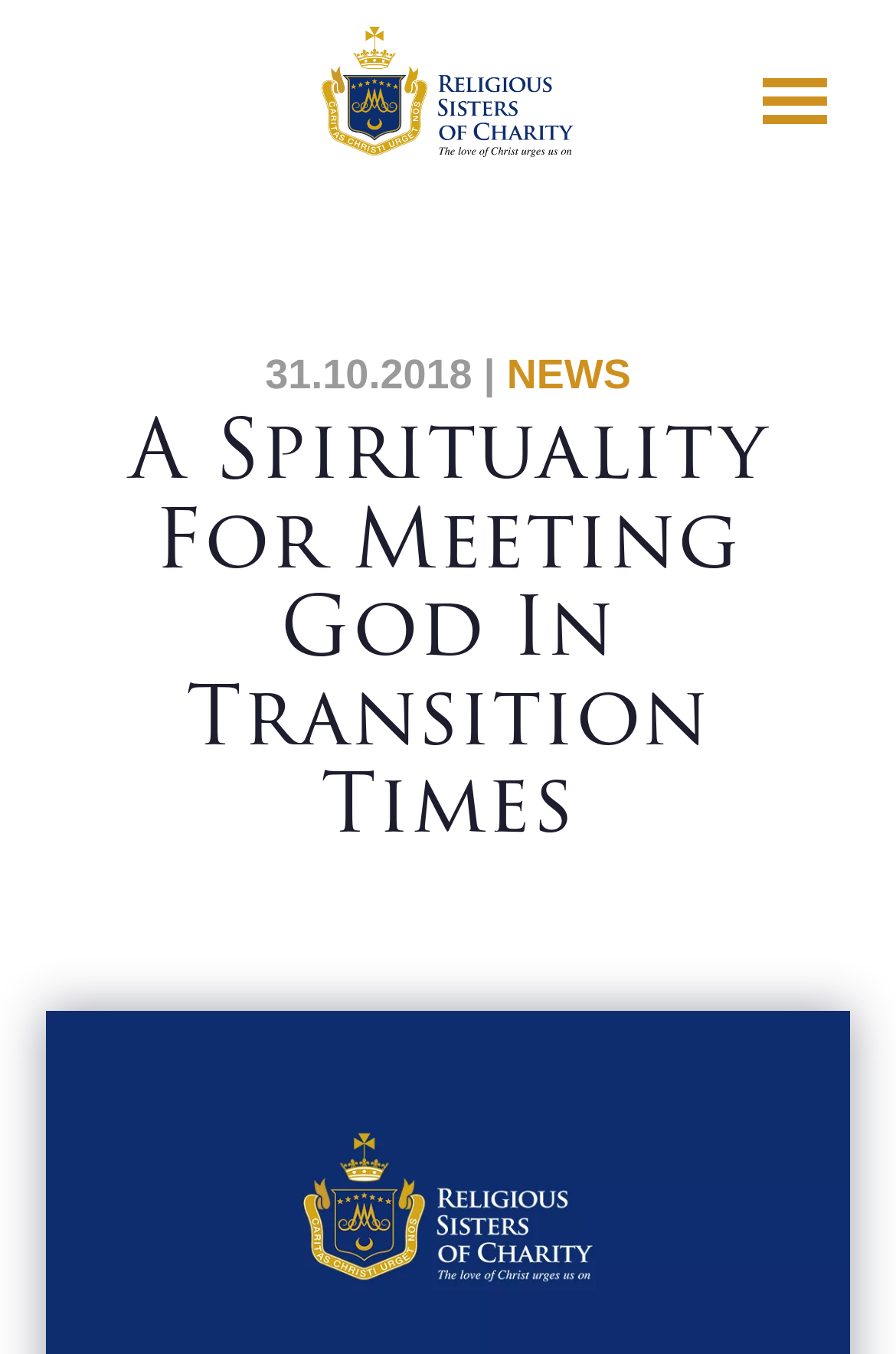Identify the bounding box of the HTML element described as: "parent_node: Skip to primary navigation".

[0.7, 0.0, 1.0, 0.102]